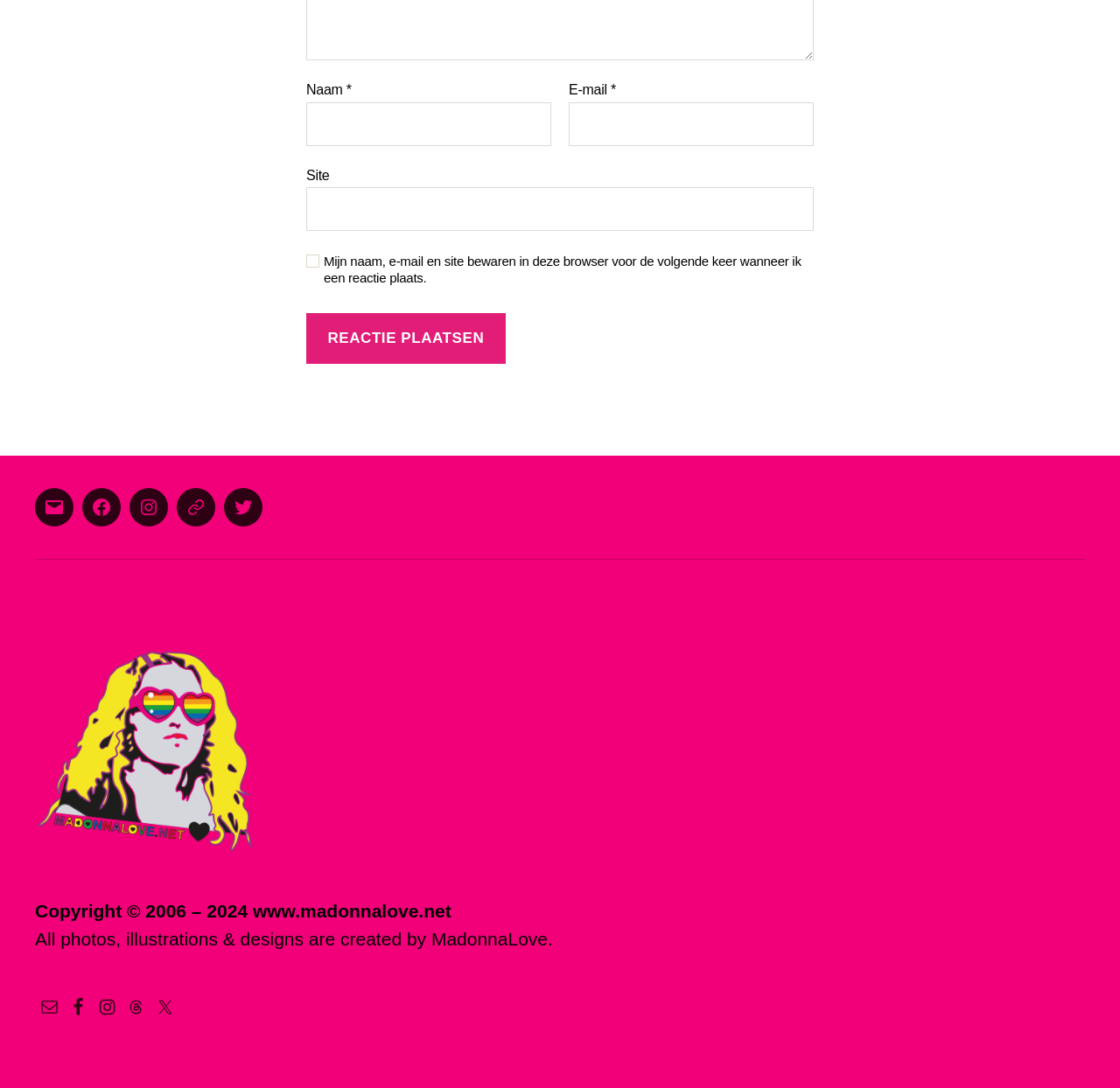Please identify the coordinates of the bounding box for the clickable region that will accomplish this instruction: "Click the E-mail link".

[0.031, 0.473, 0.066, 0.508]